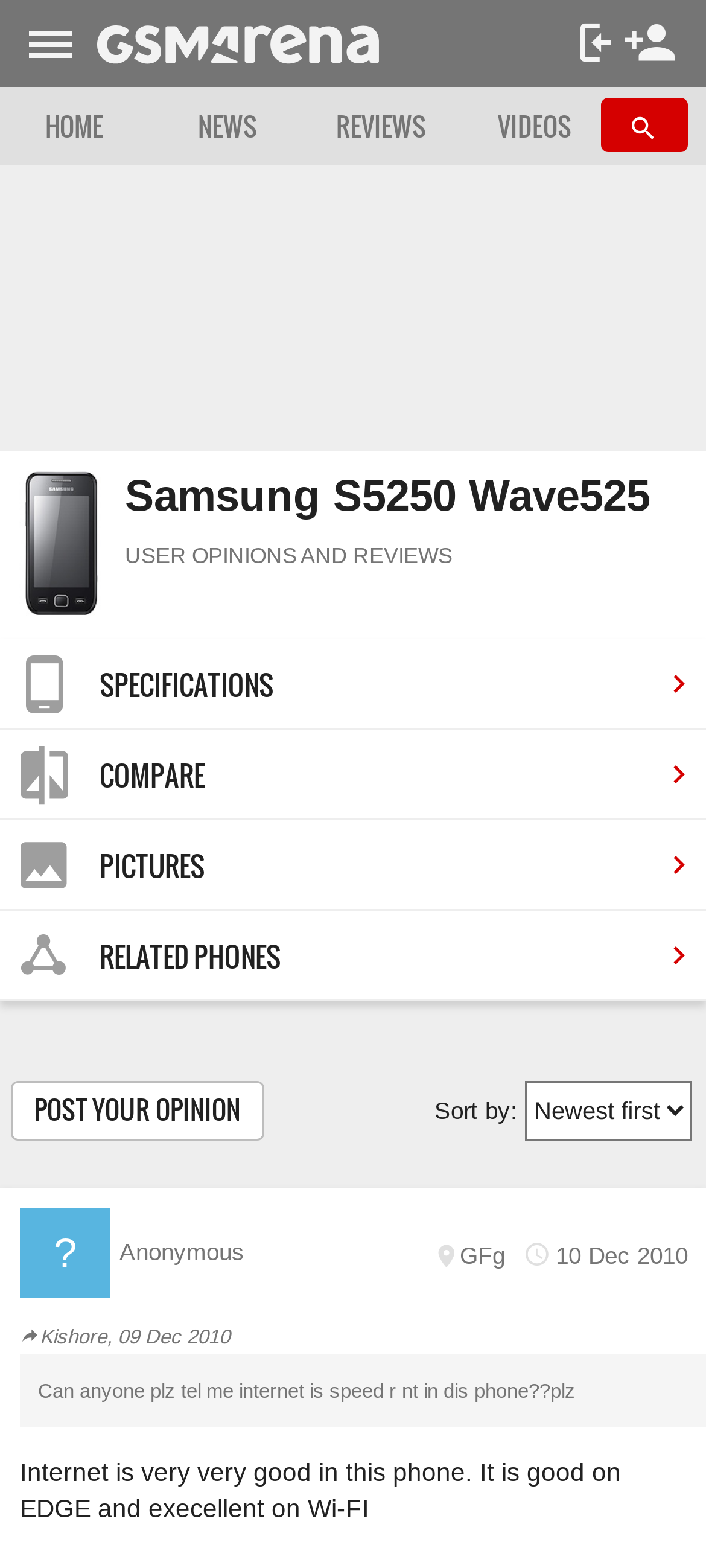Given the following UI element description: "alt="Samsung S5250 Wave525 MORE PICTURES"", find the bounding box coordinates in the webpage screenshot.

[0.005, 0.379, 0.164, 0.395]